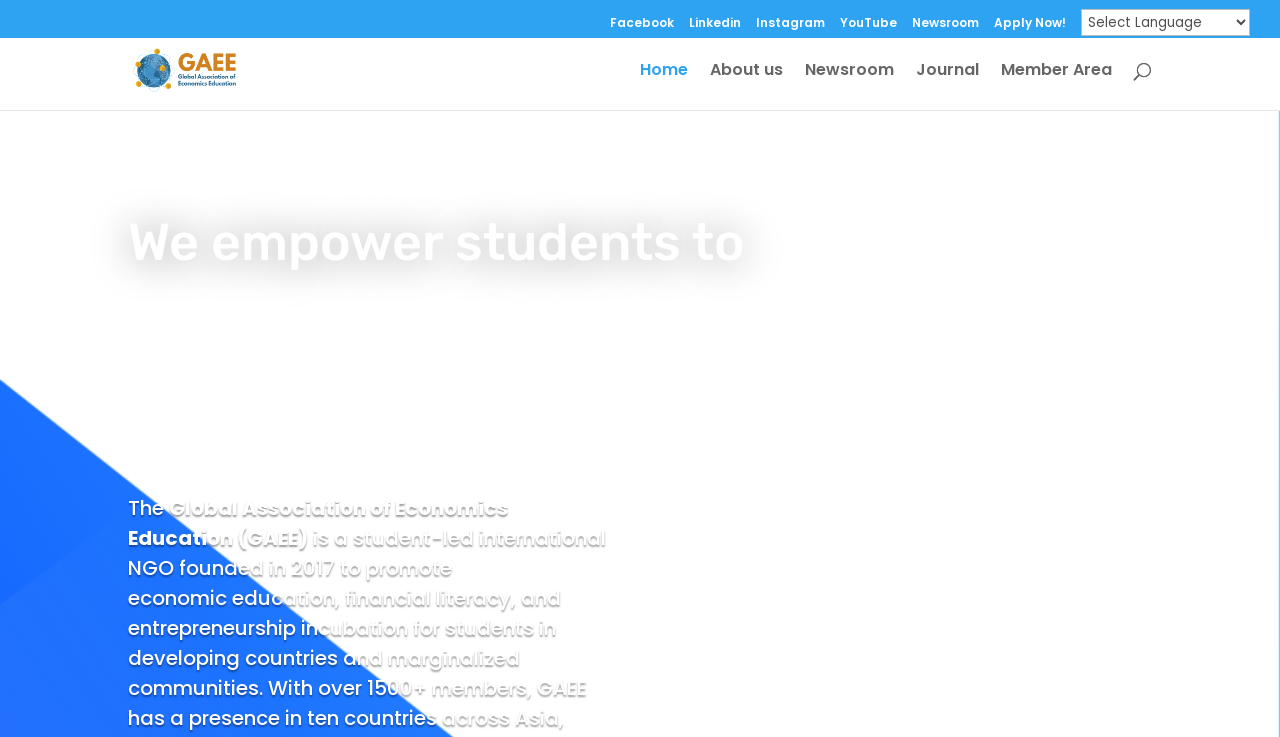How many main navigation links are available?
Using the image as a reference, answer the question in detail.

I examined the webpage and found the main navigation links, which are Home, About us, Newsroom, Journal, and Member Area, and counted them to find that there are 6 main navigation links.